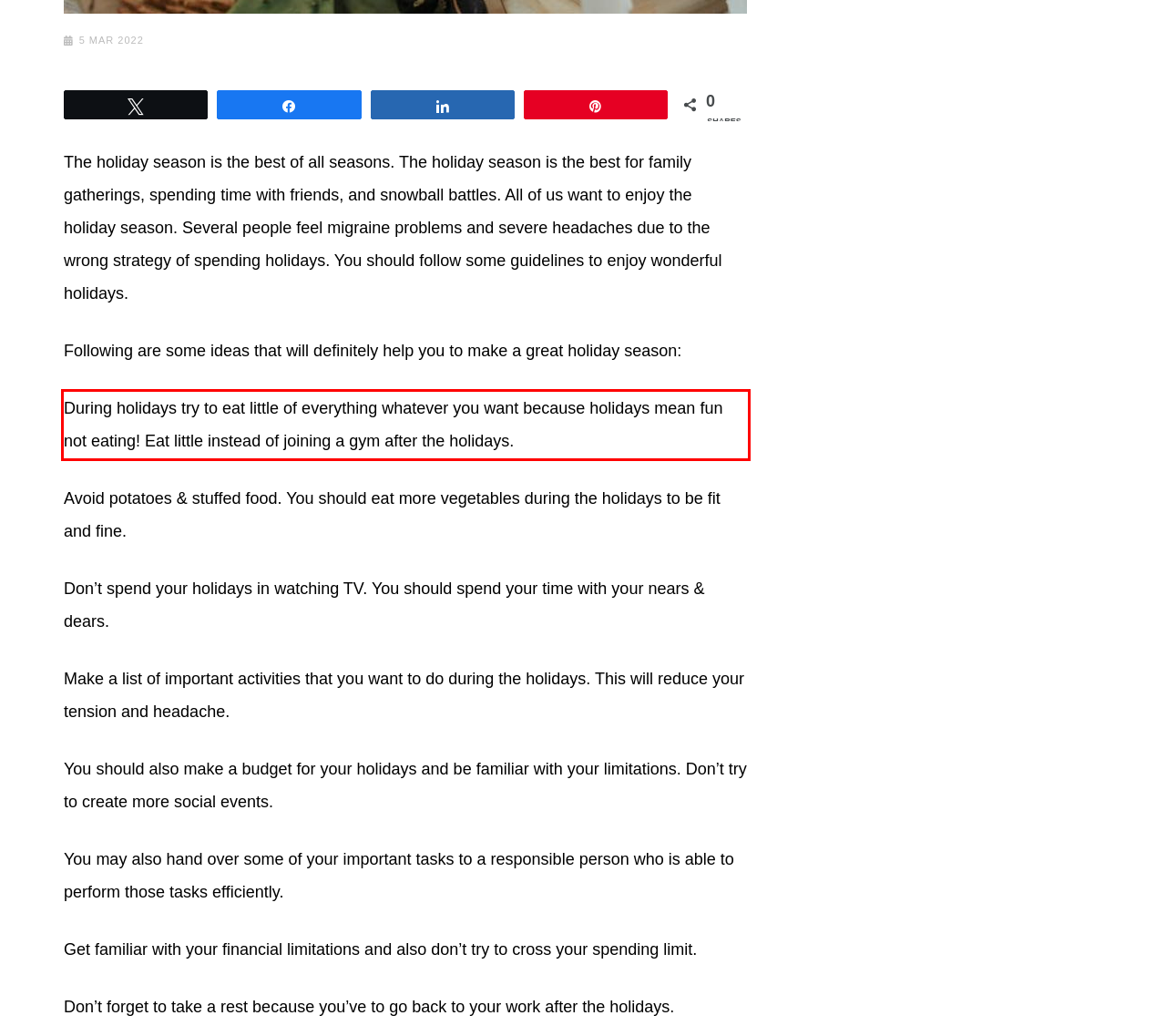You have a screenshot of a webpage, and there is a red bounding box around a UI element. Utilize OCR to extract the text within this red bounding box.

During holidays try to eat little of everything whatever you want because holidays mean fun not eating! Eat little instead of joining a gym after the holidays.